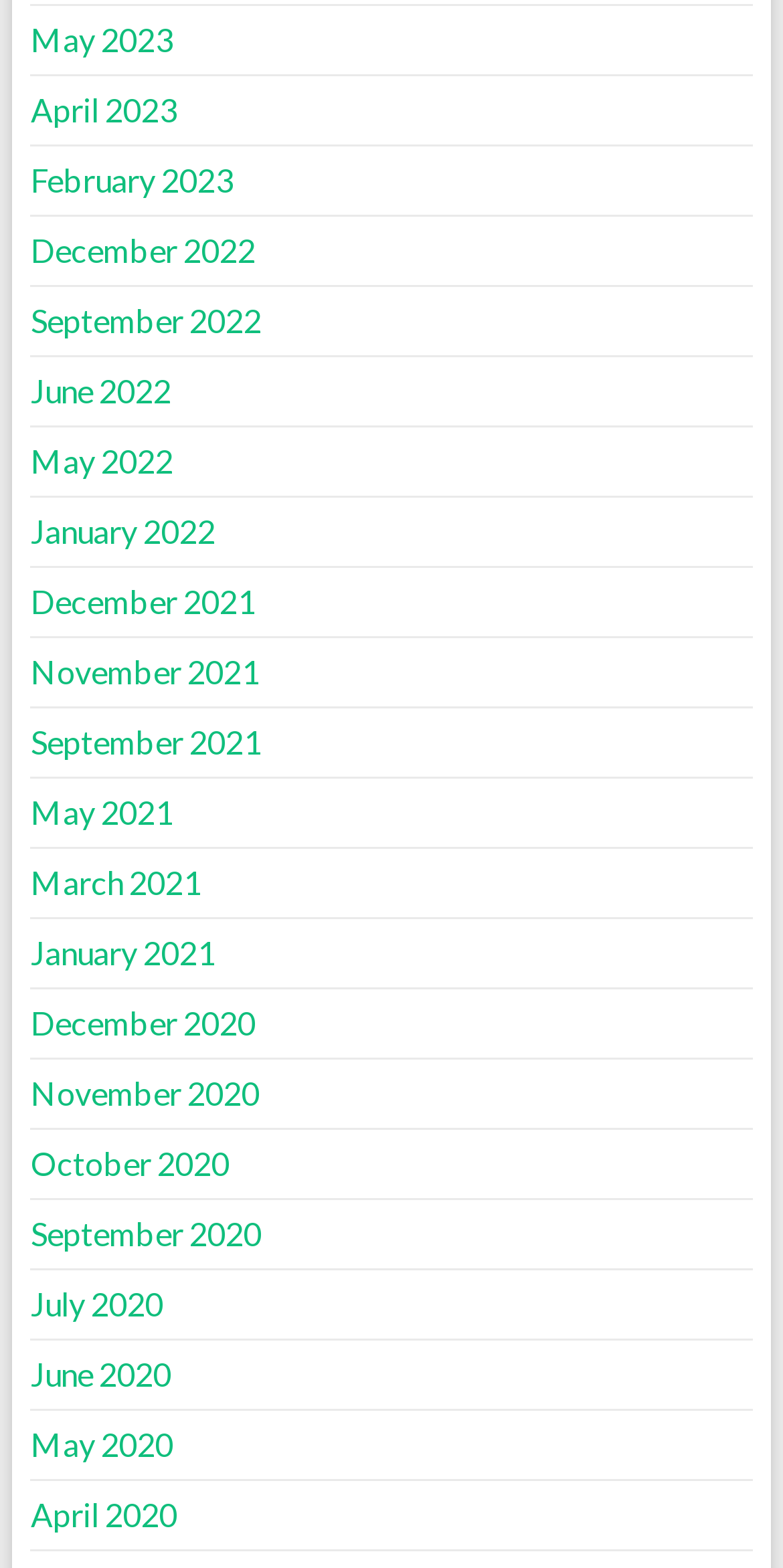Please identify the bounding box coordinates of the element that needs to be clicked to perform the following instruction: "view June 2022".

[0.039, 0.237, 0.219, 0.261]